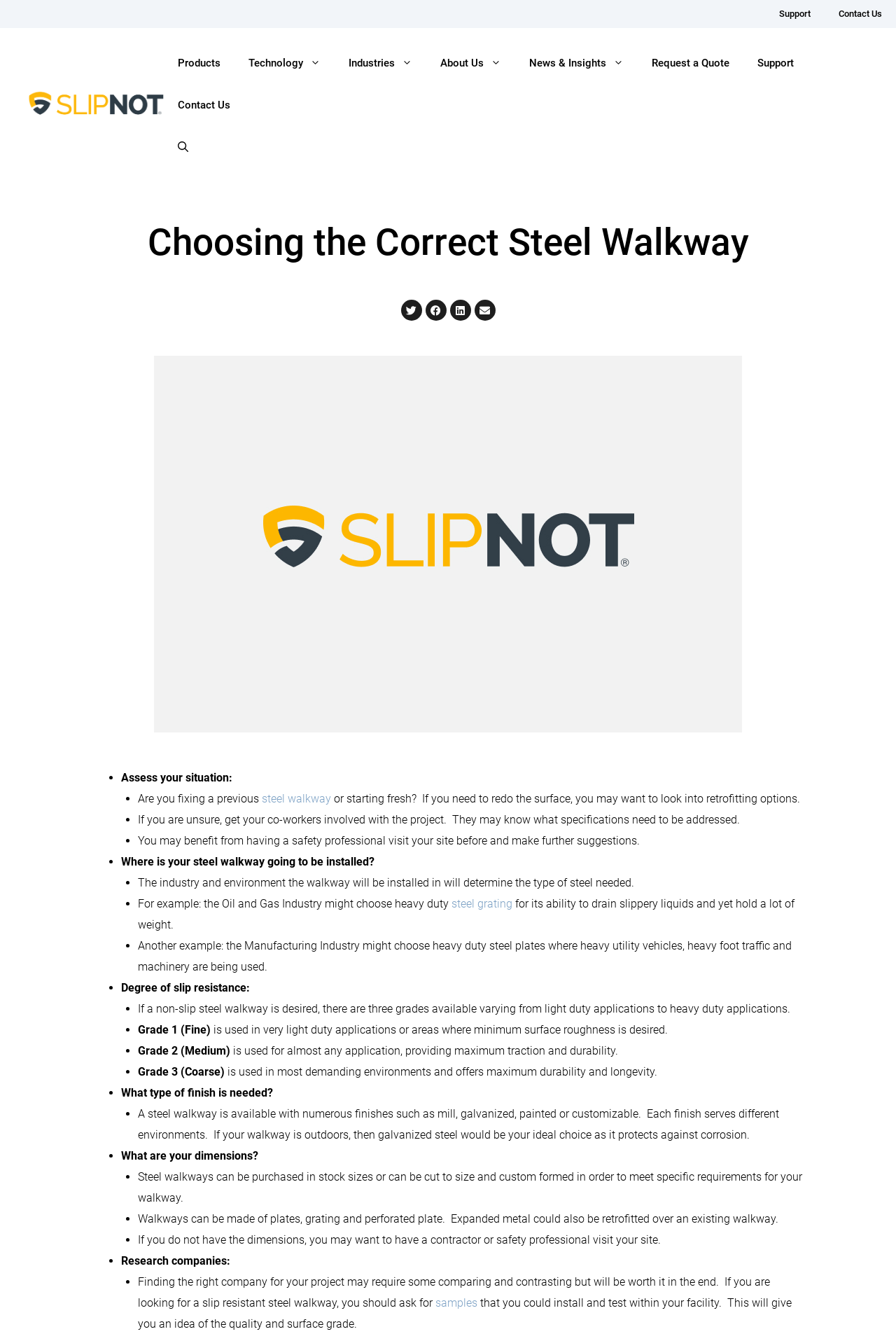Provide the bounding box coordinates for the area that should be clicked to complete the instruction: "Read more about 'steel grating'".

[0.504, 0.672, 0.572, 0.682]